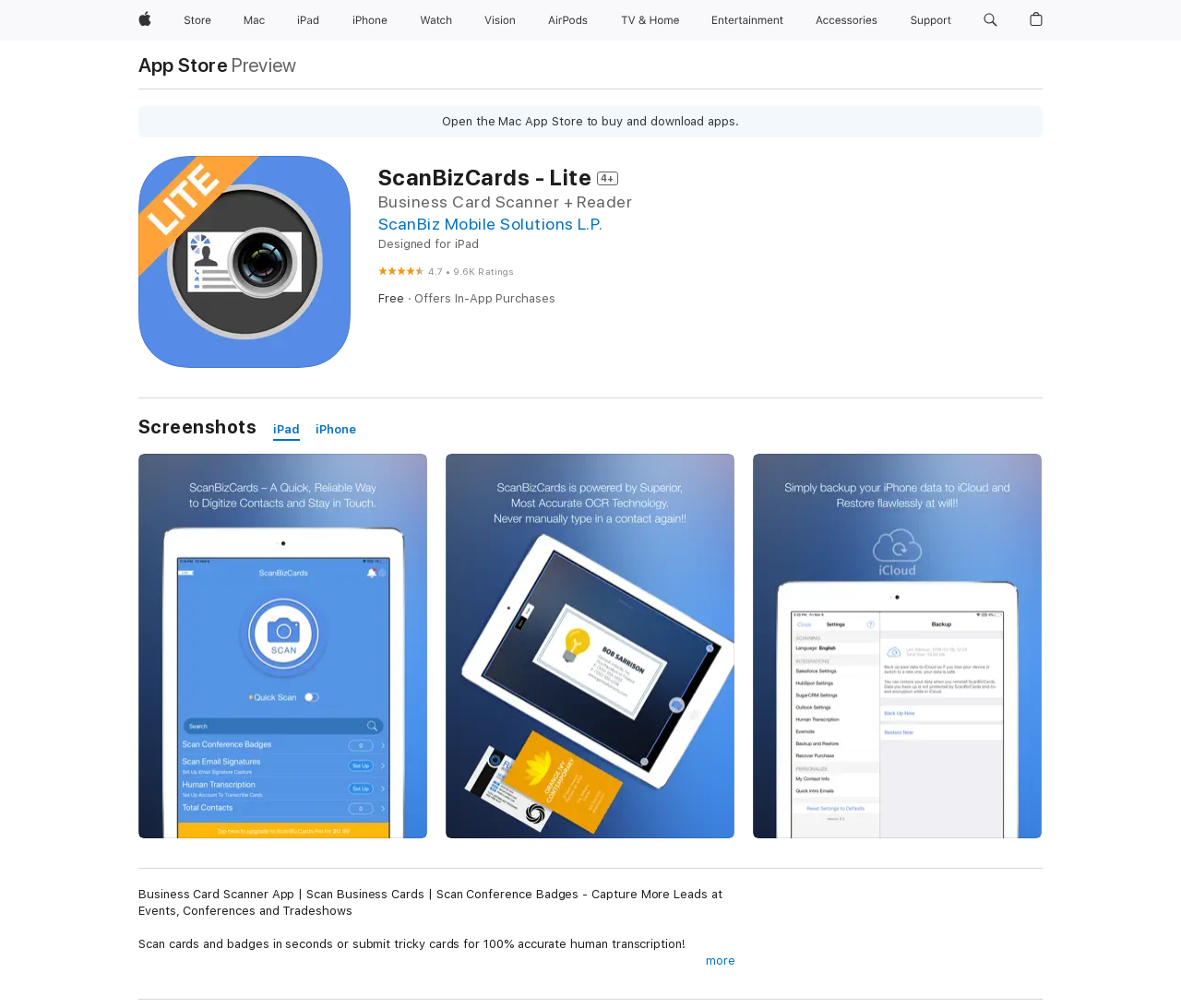Bounding box coordinates should be in the format (top-left x, top-left y, bottom-right x, bottom-right y) and all values should be floating point numbers between 0 and 1. Determine the bounding box coordinate for the UI element described as: Support

[0.764, 0.0, 0.811, 0.04]